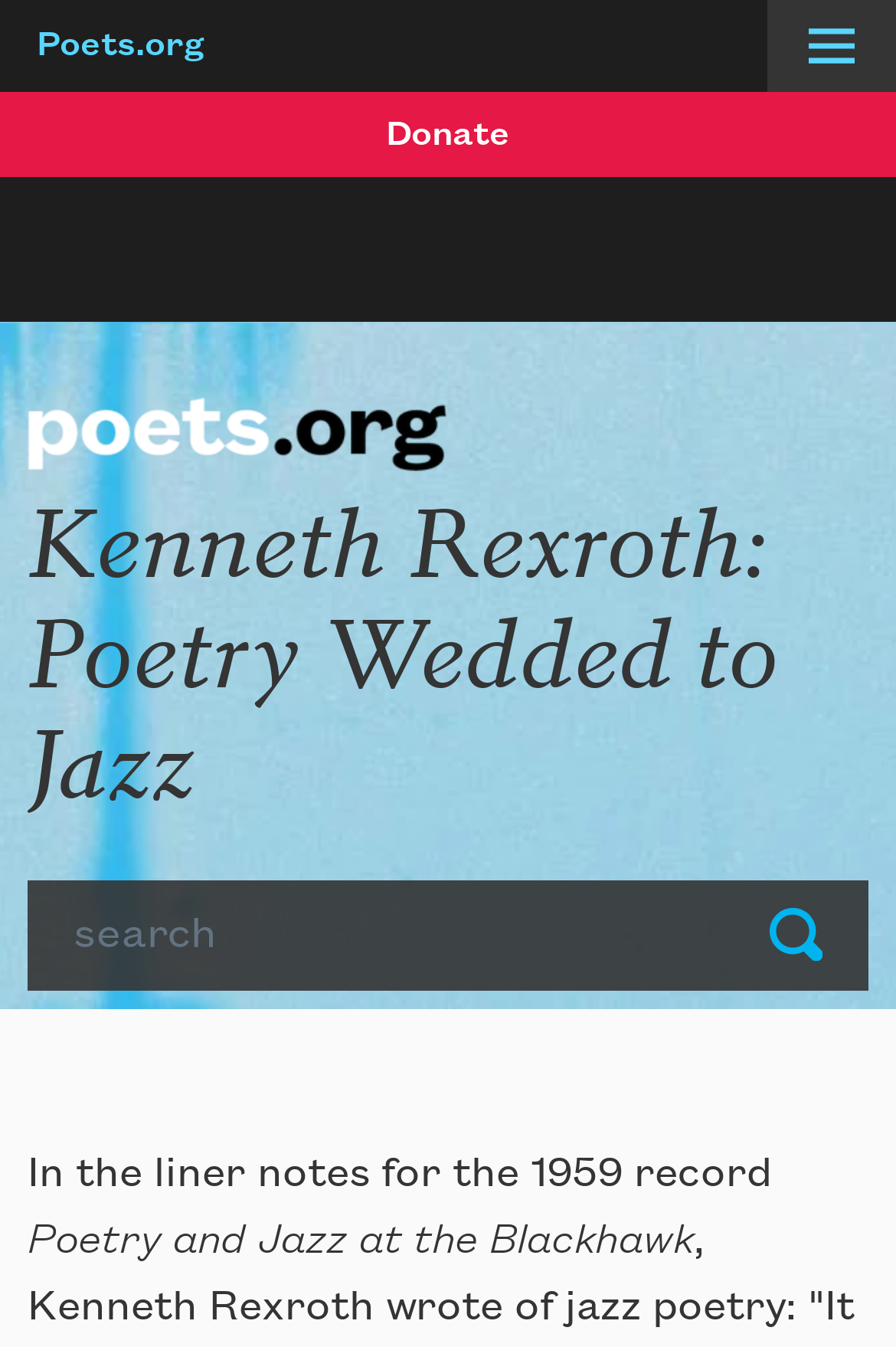What is the name of the poet featured on this page?
Look at the image and respond with a single word or a short phrase.

Kenneth Rexroth